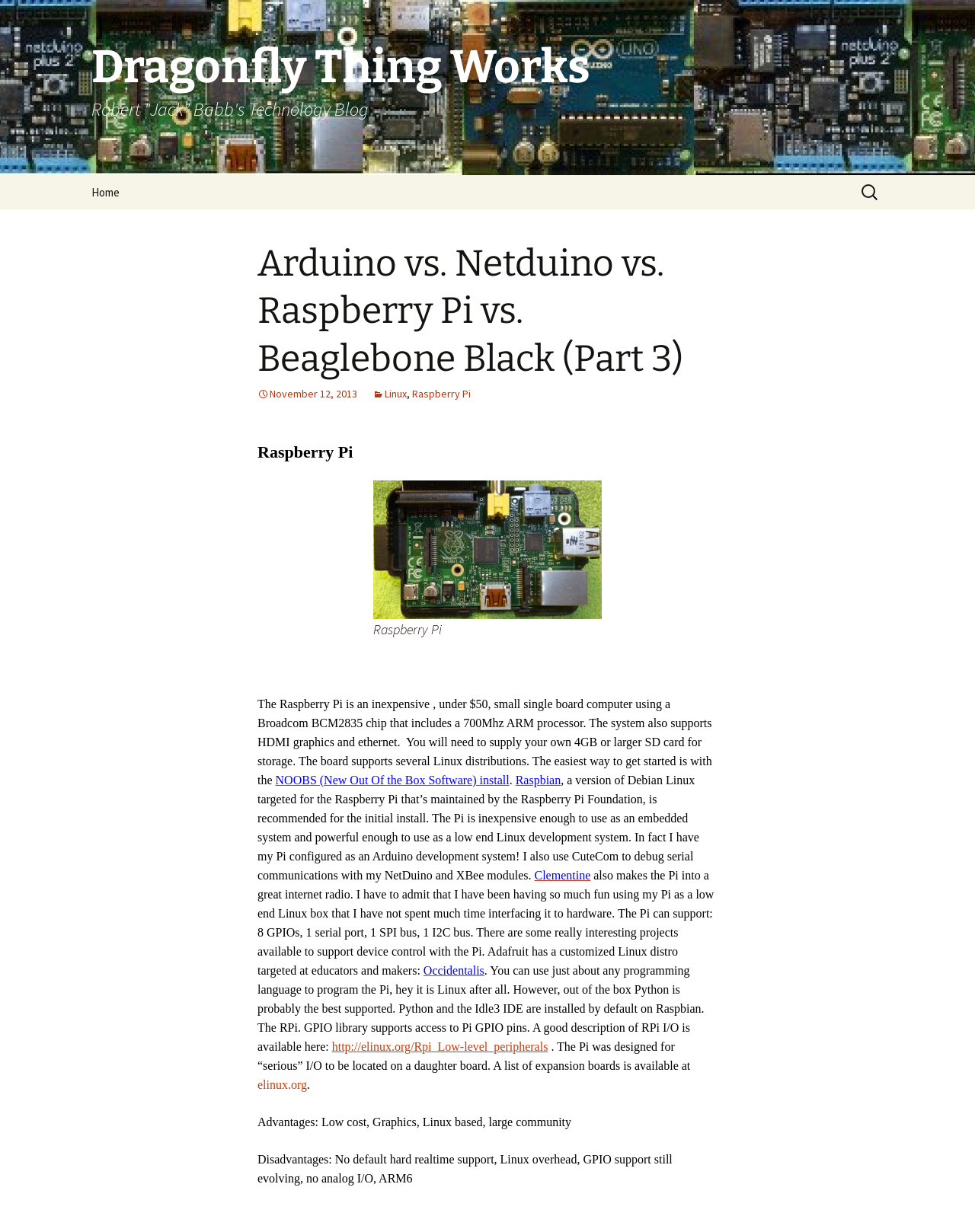Locate the bounding box coordinates of the element I should click to achieve the following instruction: "Visit the 'Raspberry Pi Board' page".

[0.383, 0.439, 0.617, 0.451]